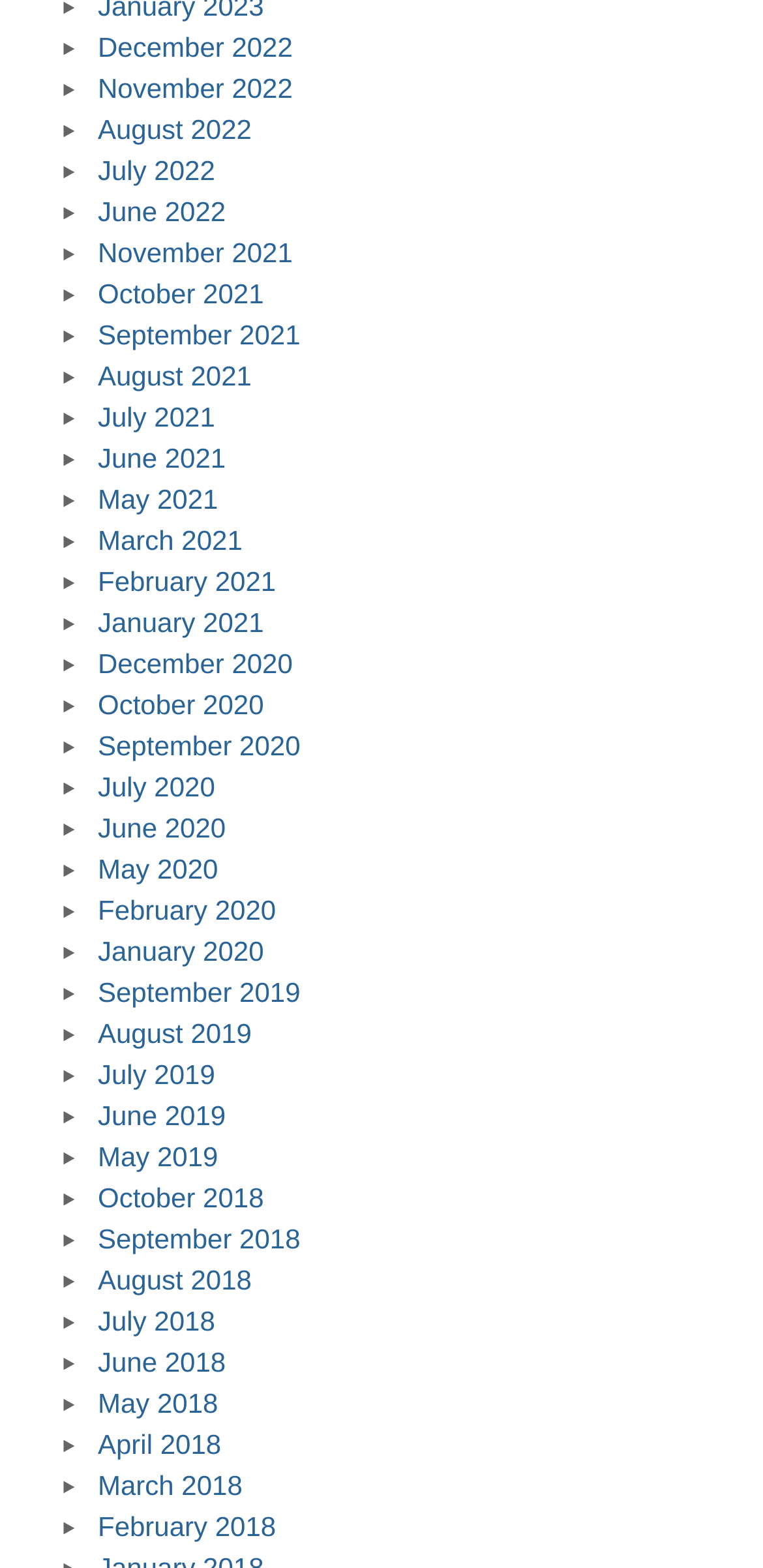Are there any months listed in 2017?
Please utilize the information in the image to give a detailed response to the question.

I examined the list of links and did not find any months listed in 2017.